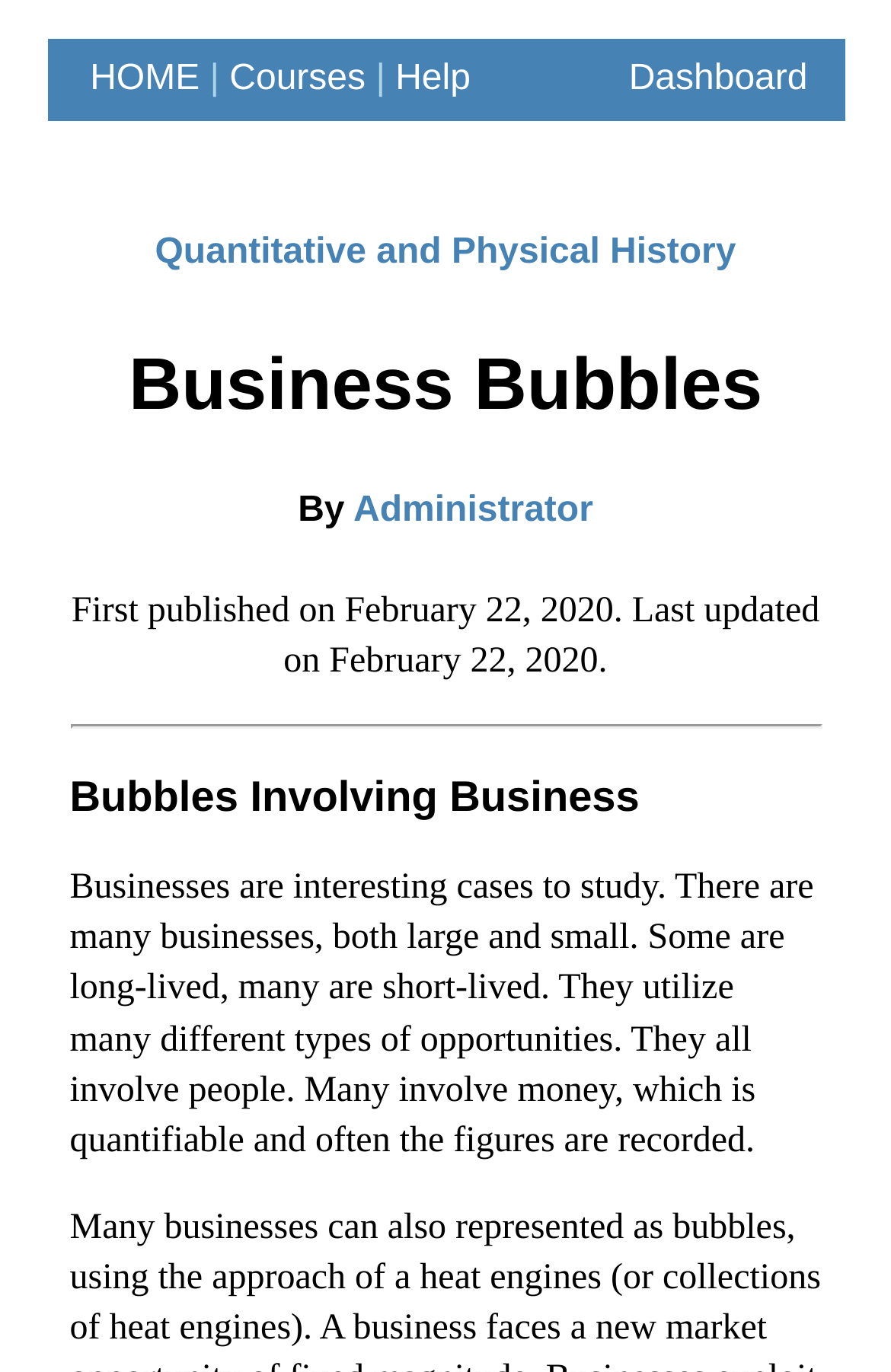Who is the author of the course?
Using the visual information, respond with a single word or phrase.

Administrator